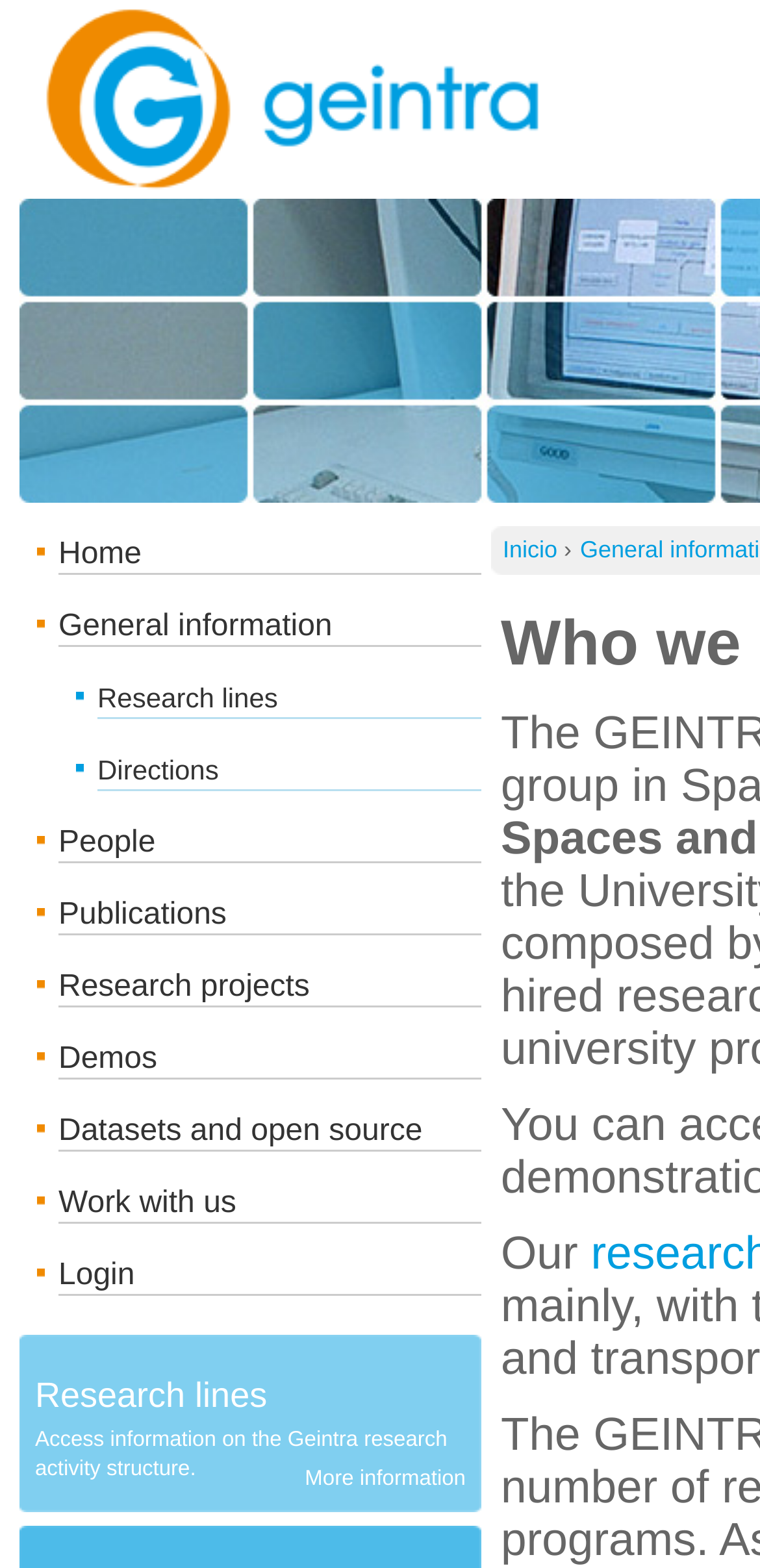How many research-related menu items are there?
Examine the image and give a concise answer in one word or a short phrase.

3